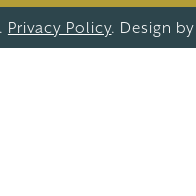Who is credited for the design?
Deliver a detailed and extensive answer to the question.

The note in the footer section indicates that the design is credited to 'Chloe Creative', which is likely a design agency responsible for creating the website's layout and visual elements.